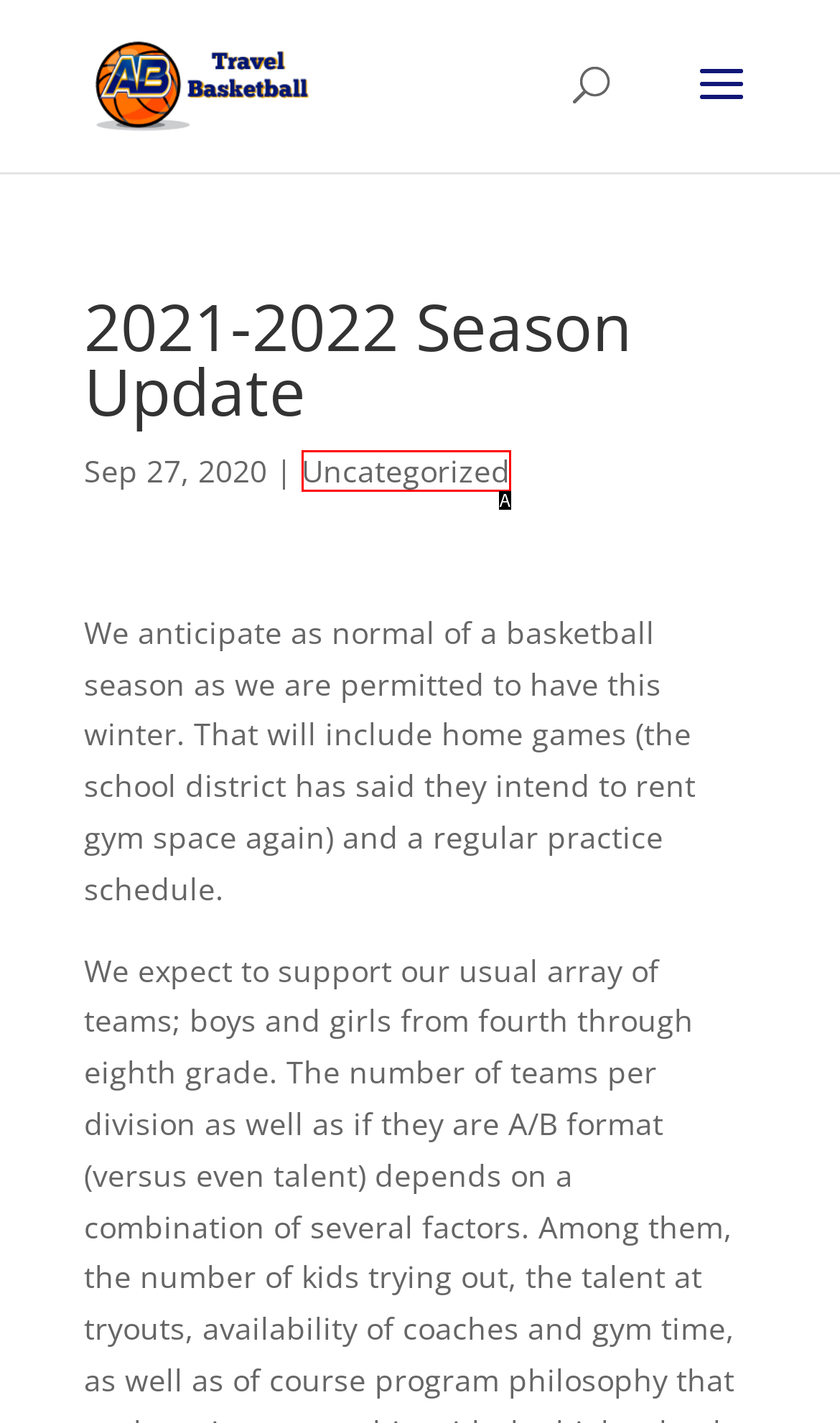Given the element description: Wheres the Really Exceptional Beef, choose the HTML element that aligns with it. Indicate your choice with the corresponding letter.

None